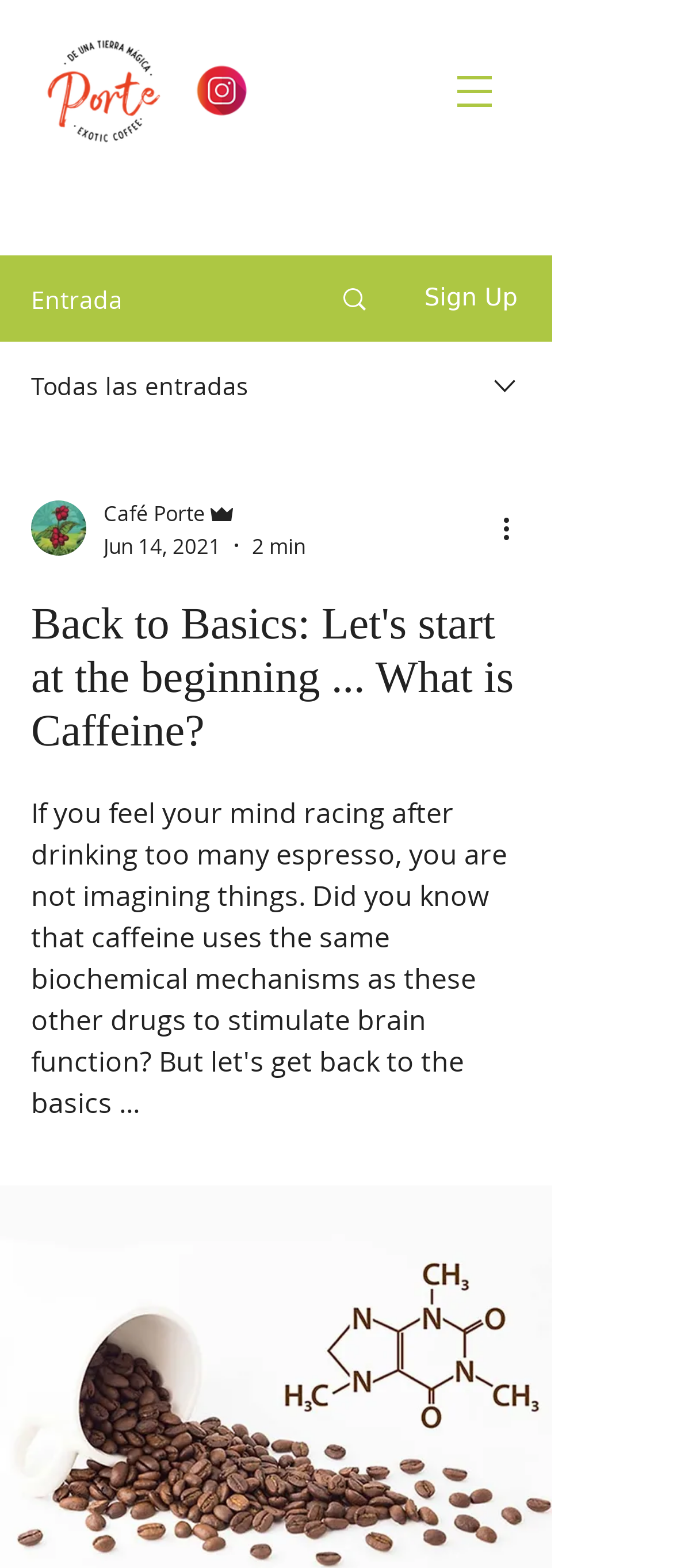Could you identify the text that serves as the heading for this webpage?

Back to Basics: Let's start at the beginning ... What is Caffeine?